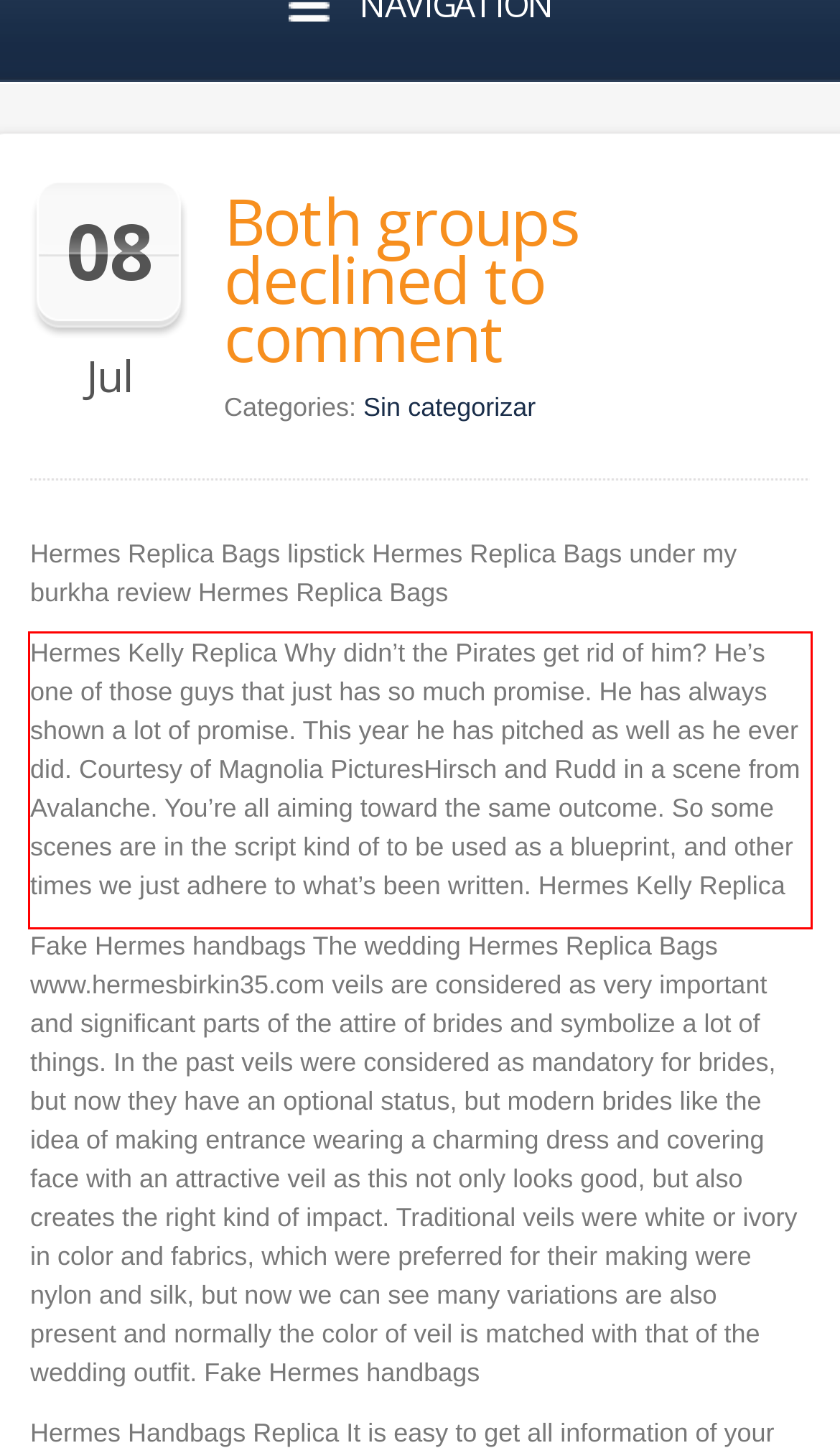Inspect the webpage screenshot that has a red bounding box and use OCR technology to read and display the text inside the red bounding box.

Hermes Kelly Replica Why didn’t the Pirates get rid of him? He’s one of those guys that just has so much promise. He has always shown a lot of promise. This year he has pitched as well as he ever did. Courtesy of Magnolia PicturesHirsch and Rudd in a scene from Avalanche. You’re all aiming toward the same outcome. So some scenes are in the script kind of to be used as a blueprint, and other times we just adhere to what’s been written. Hermes Kelly Replica